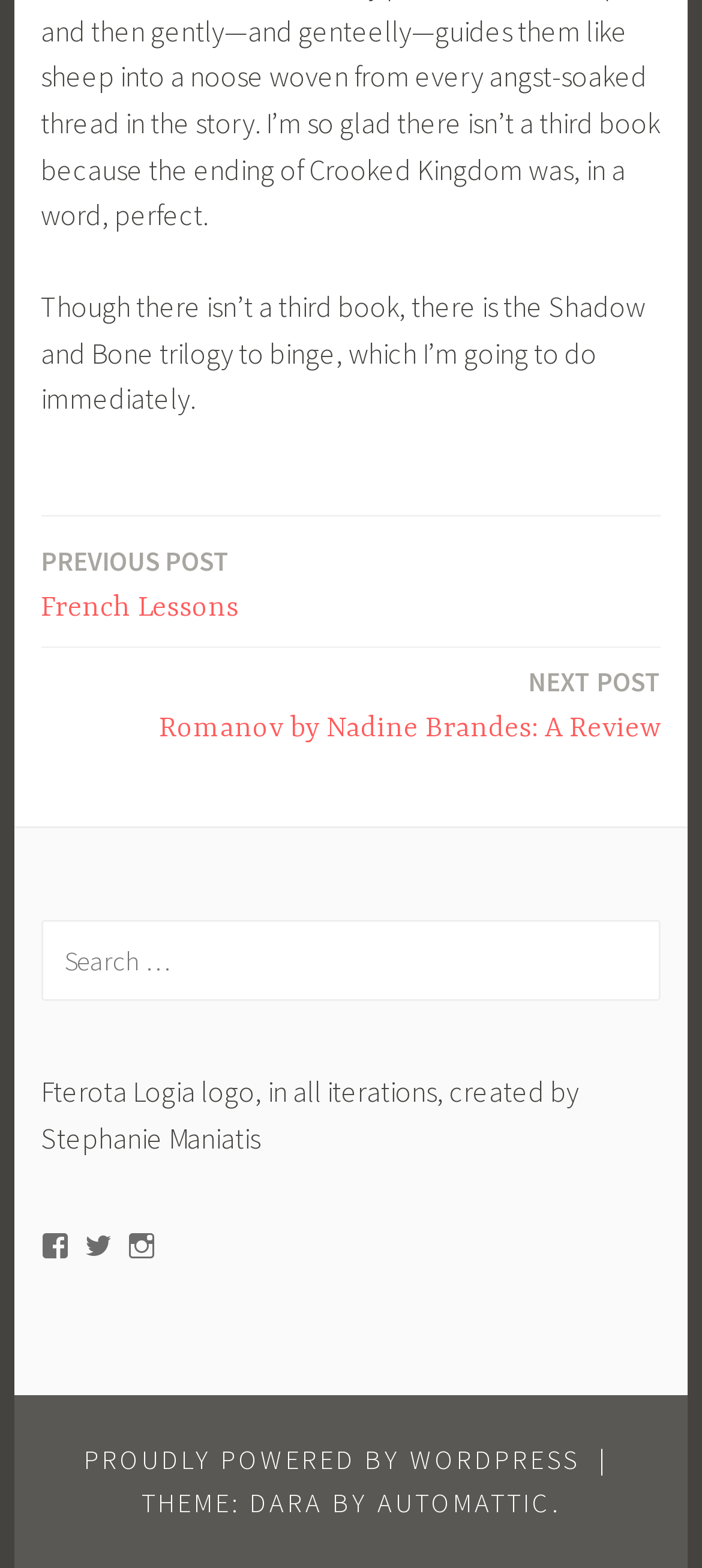Please locate the bounding box coordinates of the region I need to click to follow this instruction: "Search for posts".

[0.058, 0.587, 0.942, 0.638]